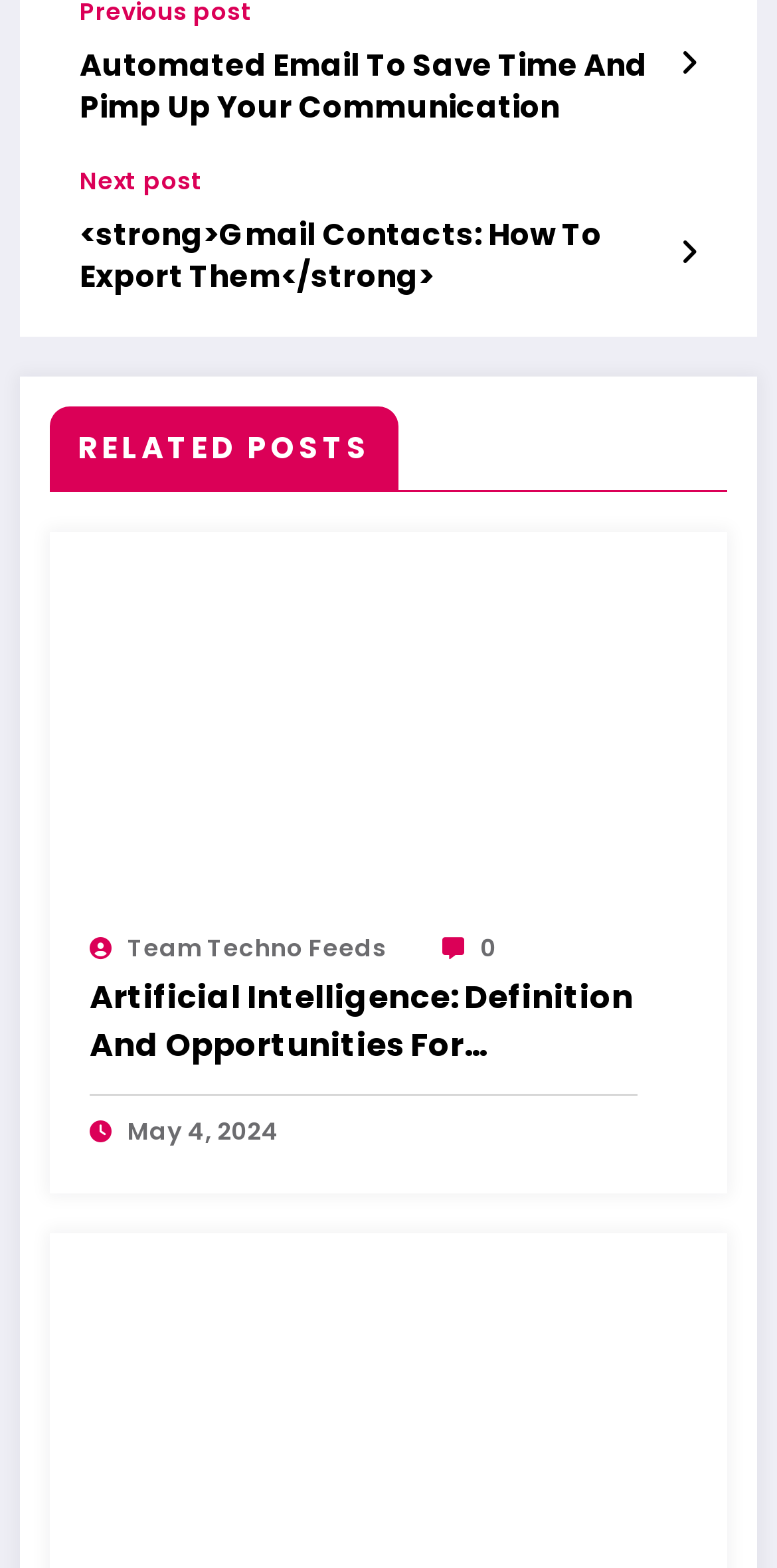Determine the bounding box coordinates for the area you should click to complete the following instruction: "Click on the link to read about exporting Gmail contacts".

[0.103, 0.135, 0.859, 0.189]